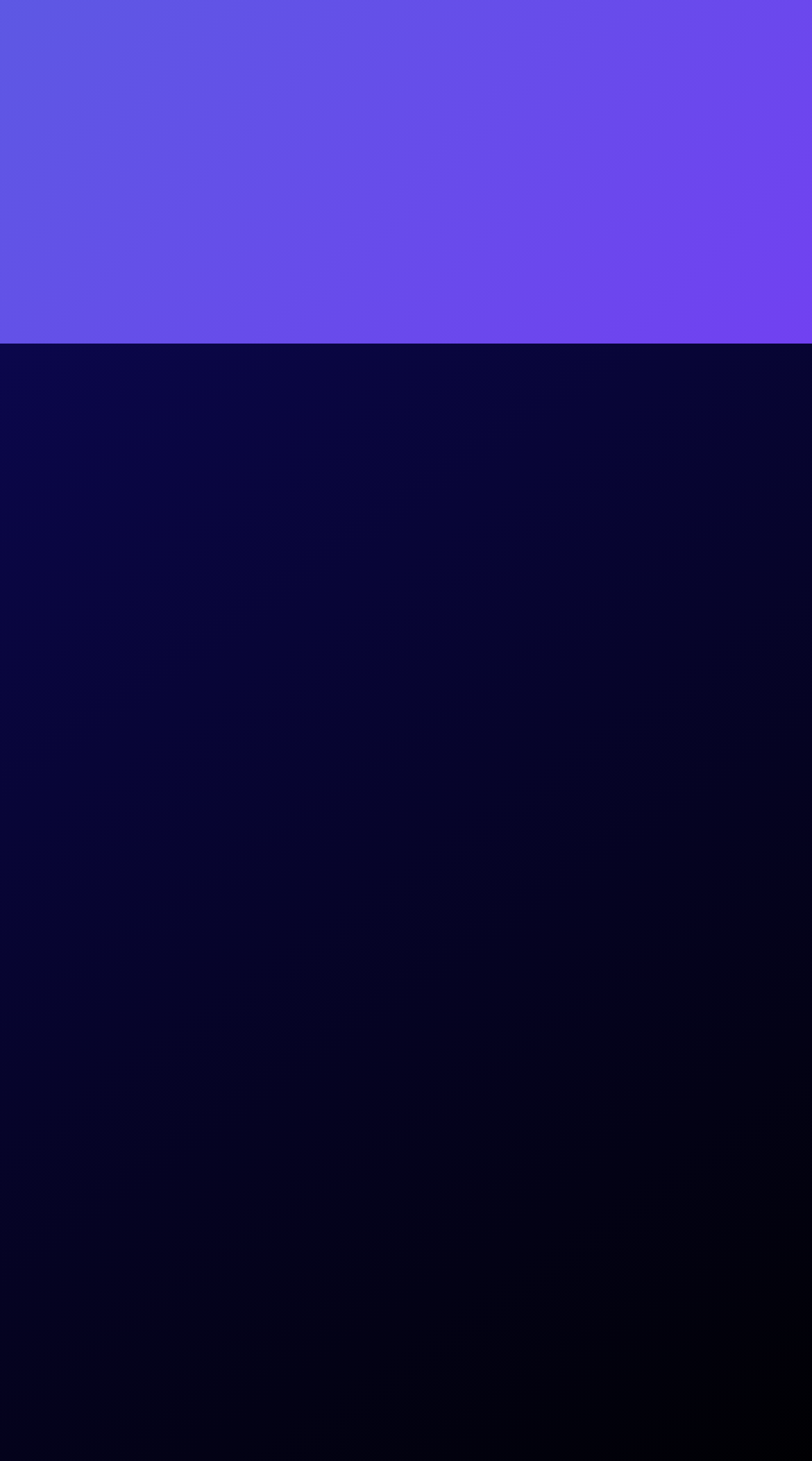Please reply with a single word or brief phrase to the question: 
What is the name of the website building company?

ONE WEBSTUDIO